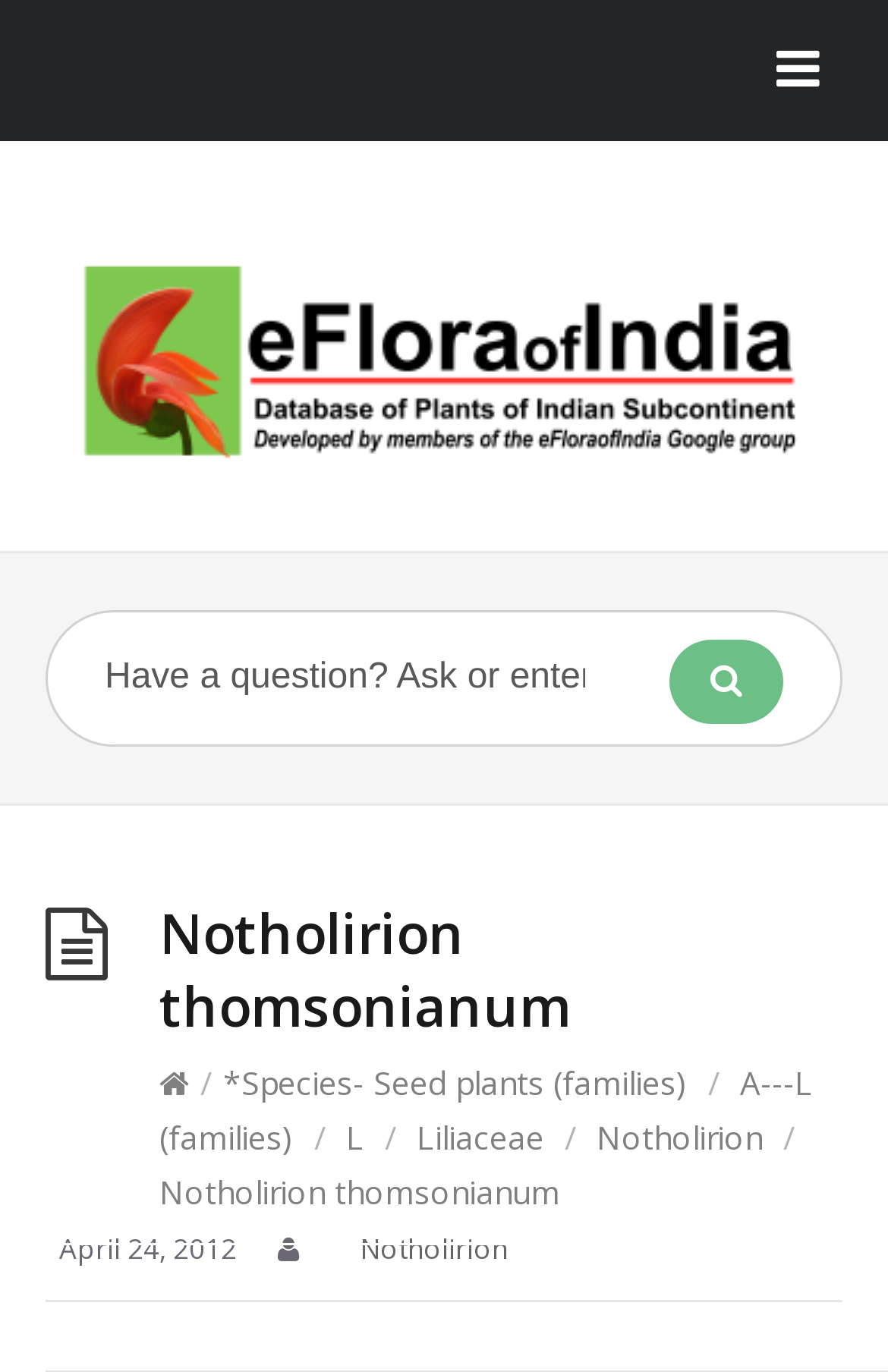Identify the bounding box coordinates for the element that needs to be clicked to fulfill this instruction: "Click on the eFlora of India link". Provide the coordinates in the format of four float numbers between 0 and 1: [left, top, right, bottom].

[0.051, 0.186, 0.949, 0.343]